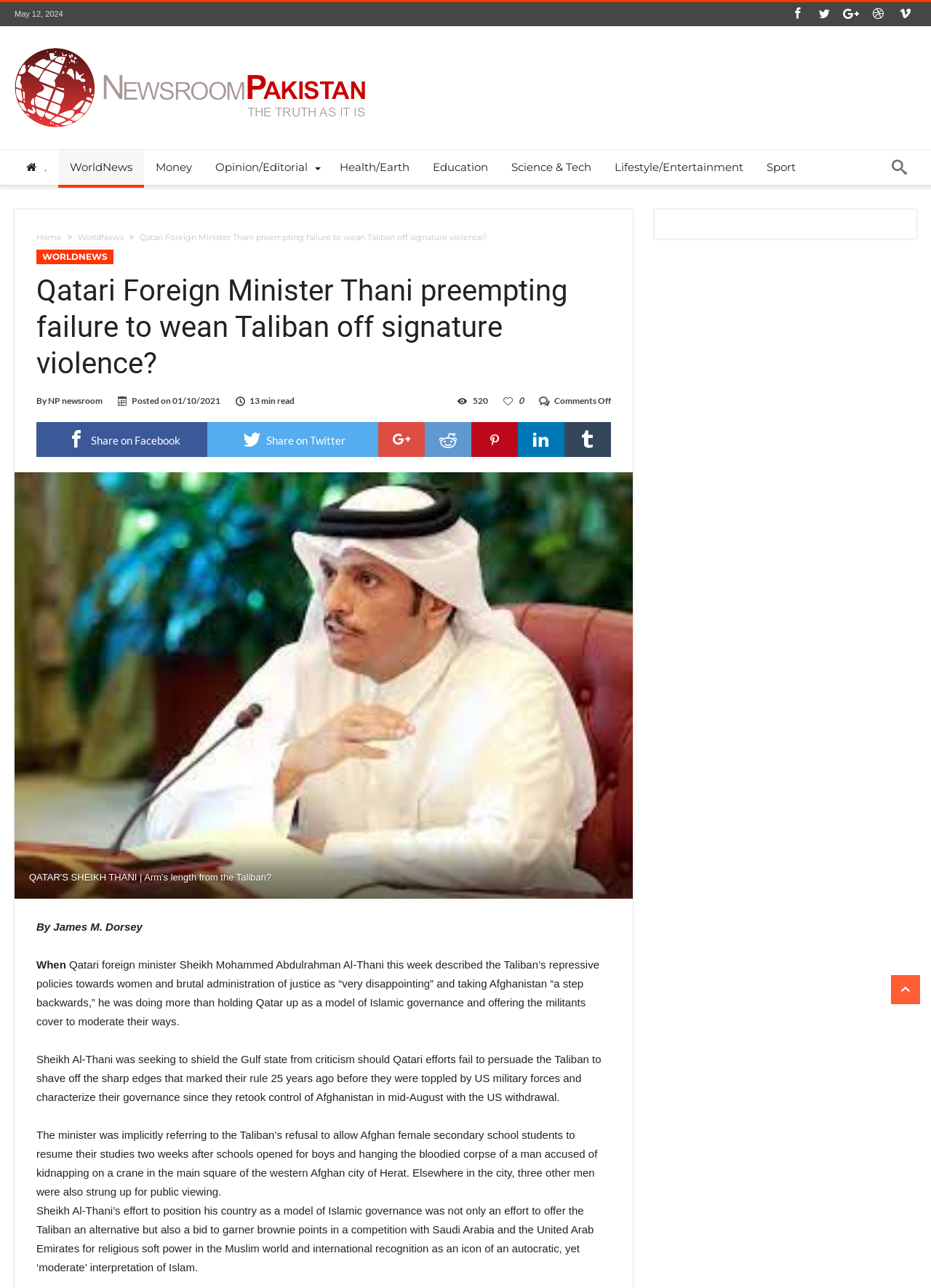What is the name of the news organization?
Answer the question with as much detail as you can, using the image as a reference.

I found the name of the news organization by looking at the top-left corner of the webpage, where it says 'Newsroom Pakistan' in a heading element.